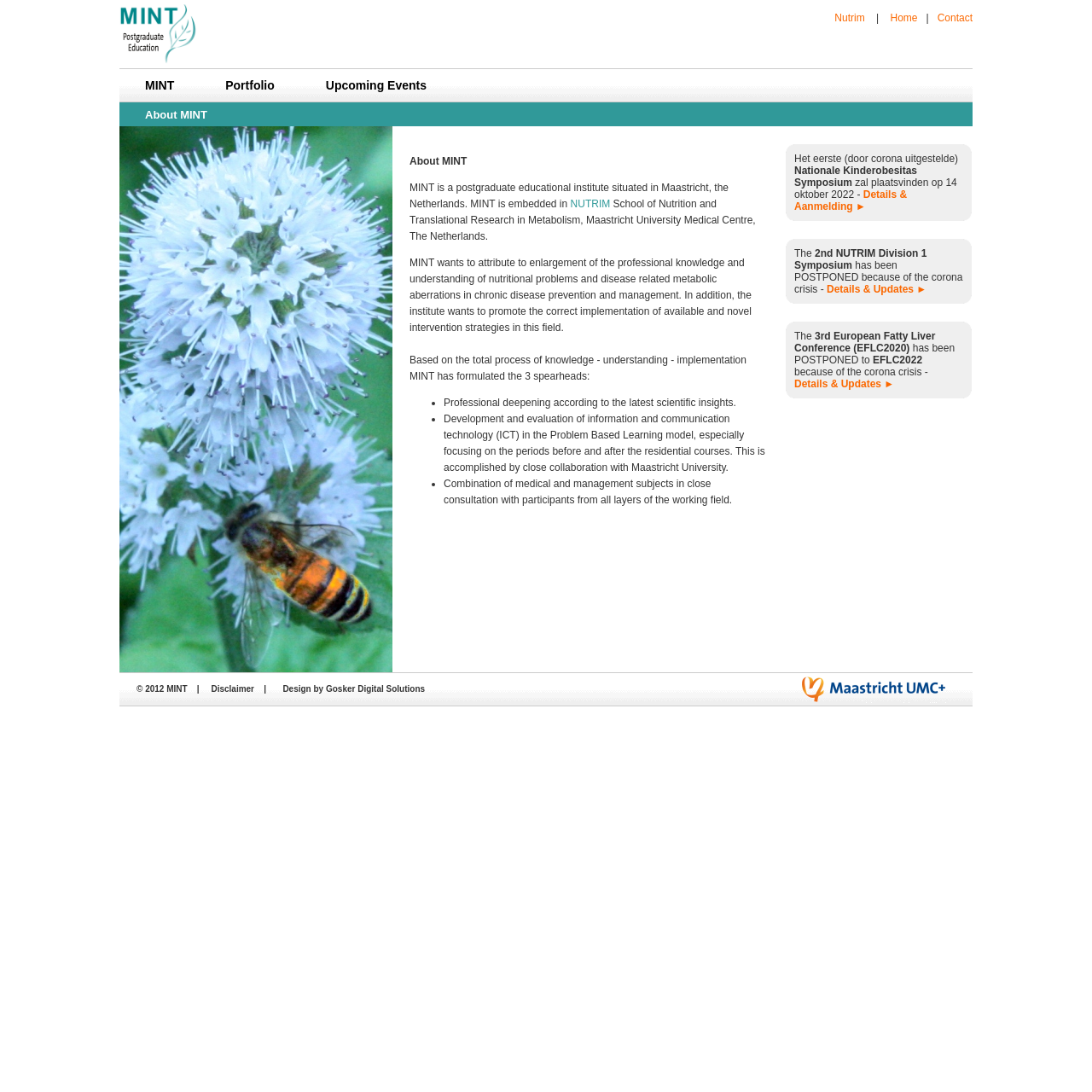Locate the coordinates of the bounding box for the clickable region that fulfills this instruction: "View the MINT Portfolio".

[0.125, 0.064, 0.167, 0.092]